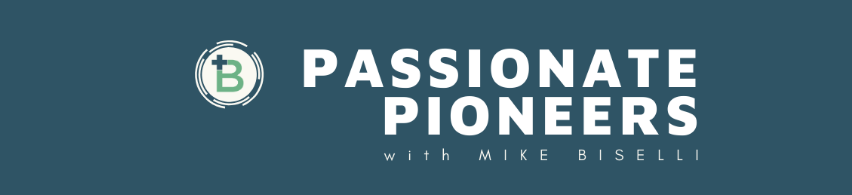Answer in one word or a short phrase: 
What is the color of the stylized letter 'B'?

Light green